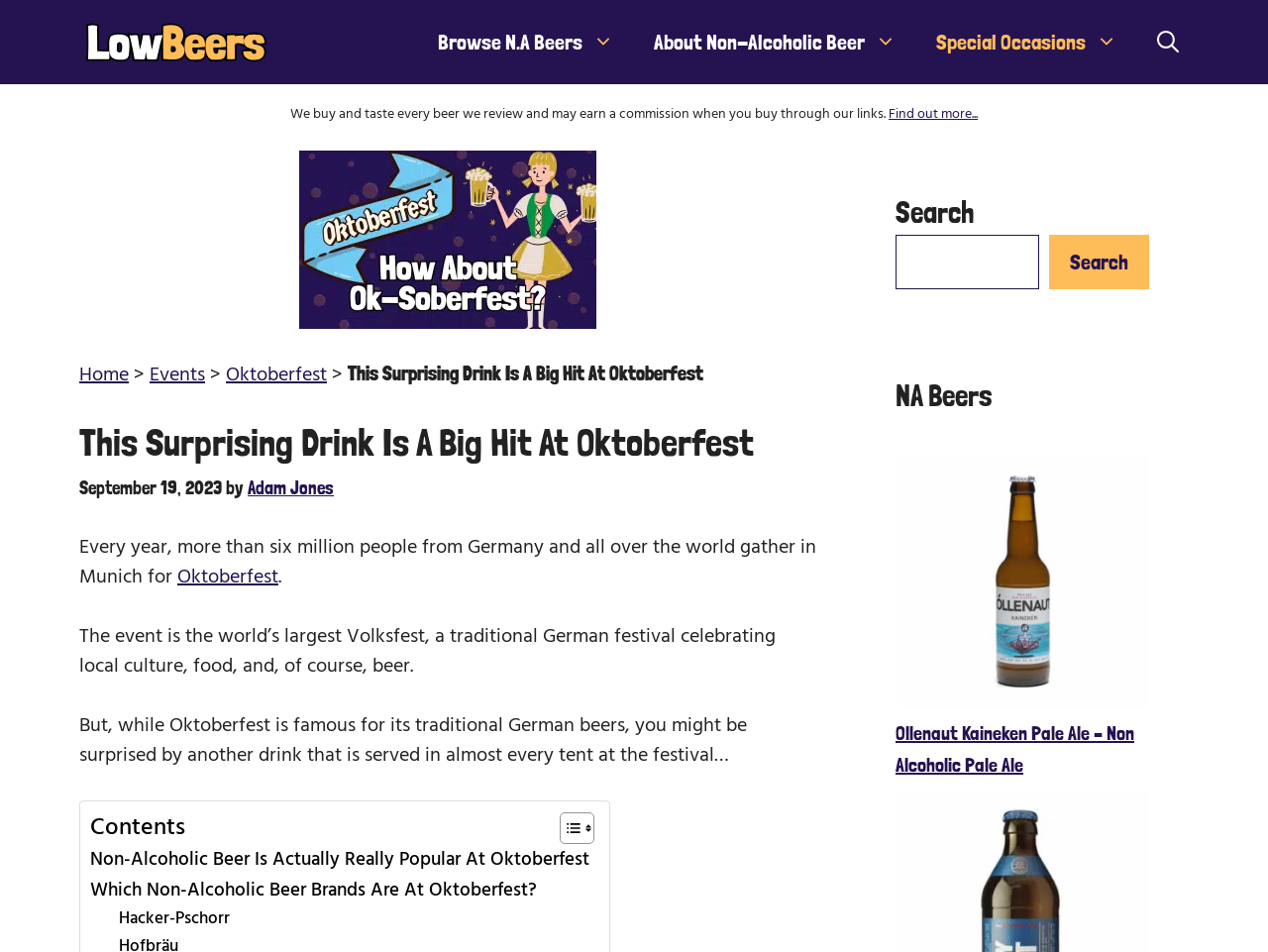Please find the bounding box for the UI element described by: "Oktoberfest".

[0.178, 0.378, 0.258, 0.411]